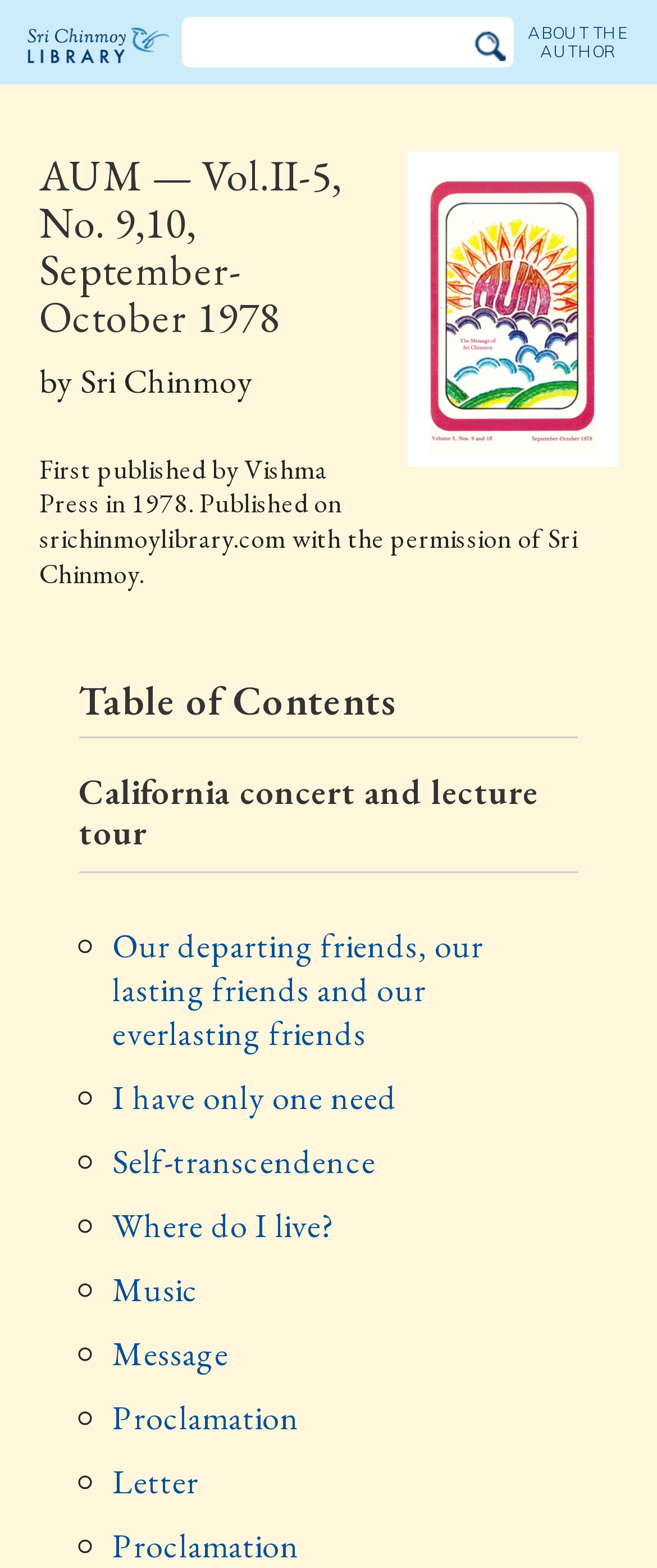Based on the image, please respond to the question with as much detail as possible:
How many links are there in the table of contents?

I counted the number of links under the 'Table of Contents' heading, which are preceded by a list marker '◦'. There are 9 links in total.